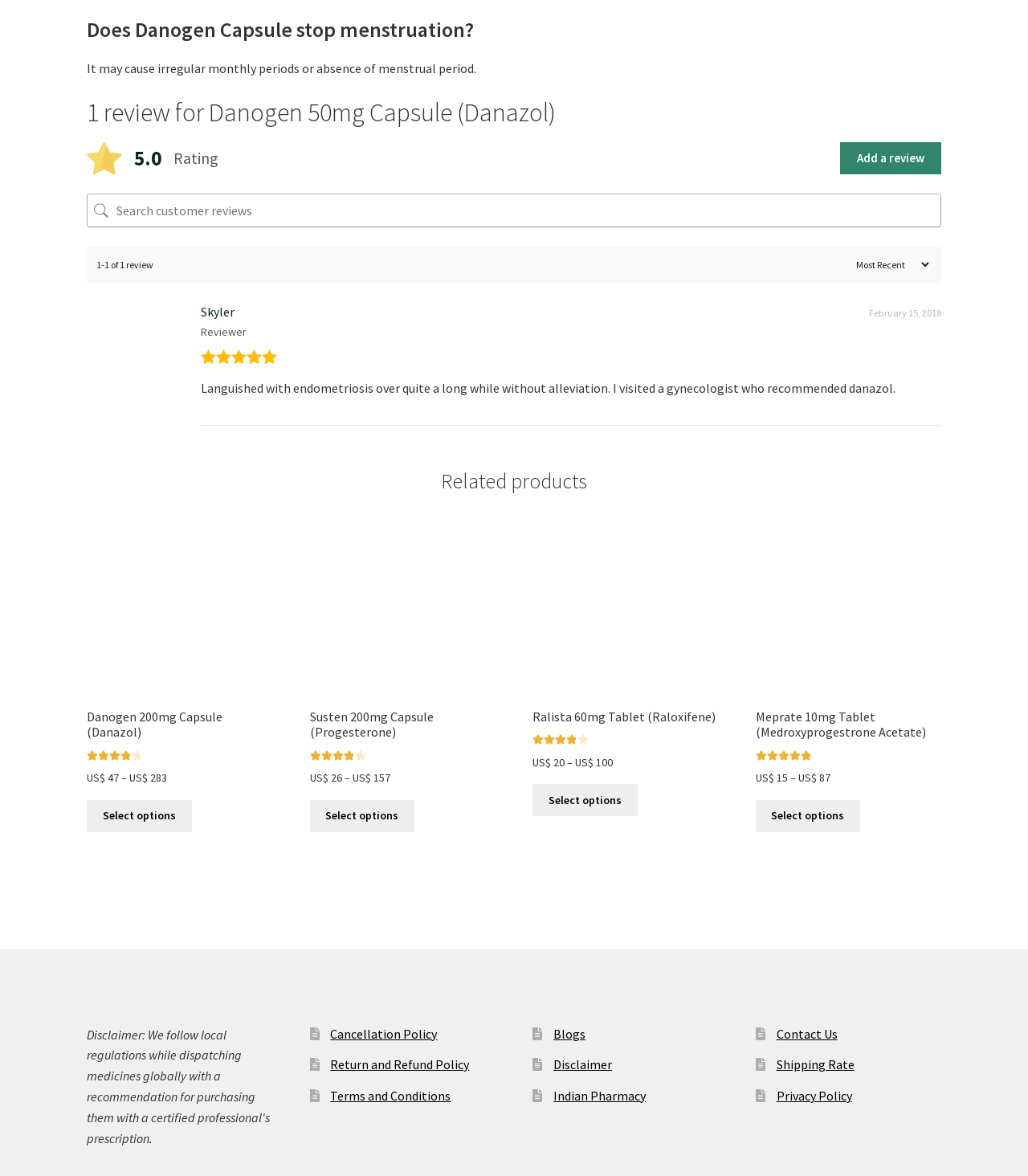How many reviews are there for Danogen 50mg Capsule?
Please use the visual content to give a single word or phrase answer.

1